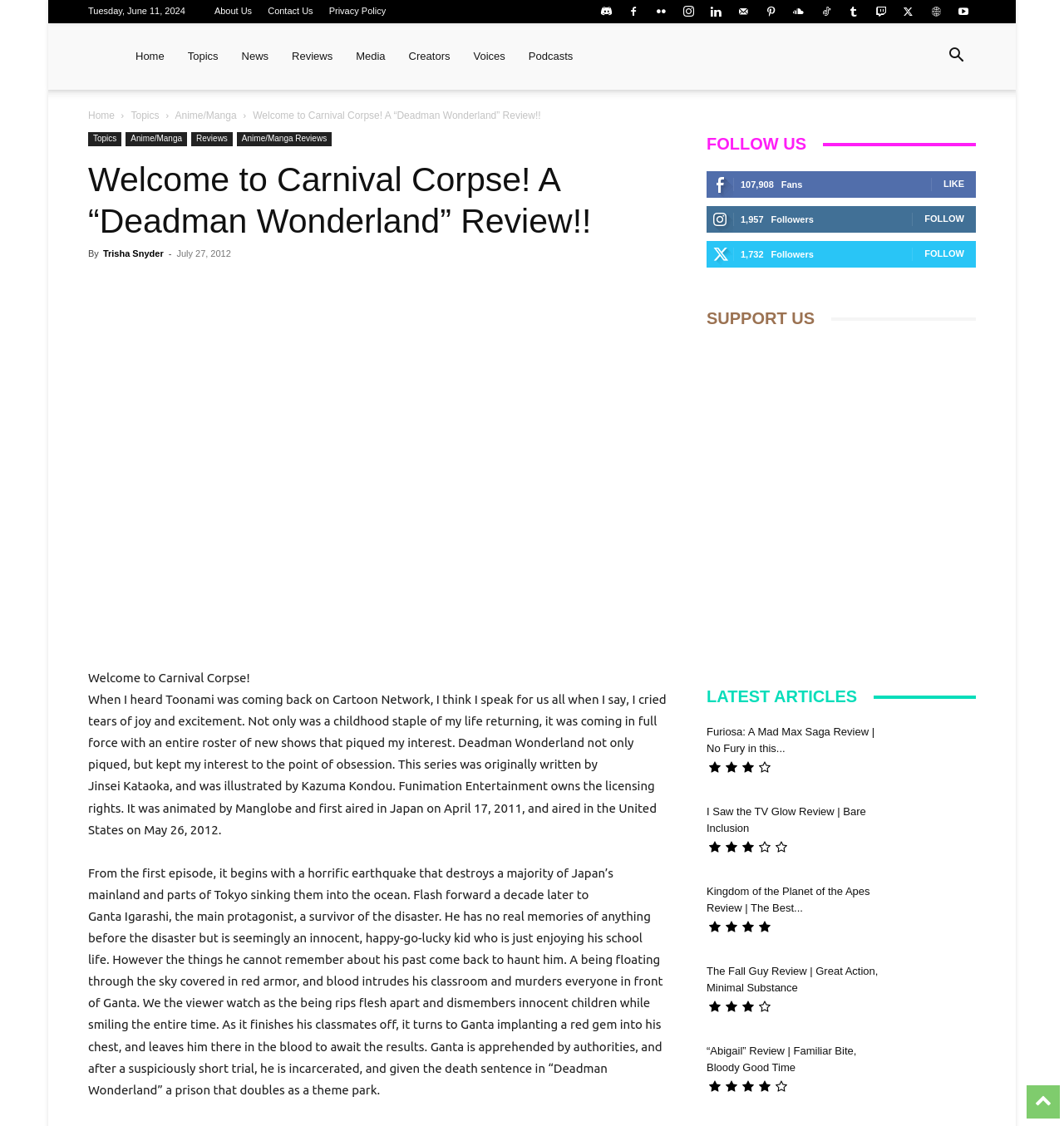What is the name of the prison in the series?
Provide a comprehensive and detailed answer to the question.

I found the name of the prison by reading the static text element that describes the plot of the series, which mentions 'Deadman Wonderland' as the prison where the main character is incarcerated.